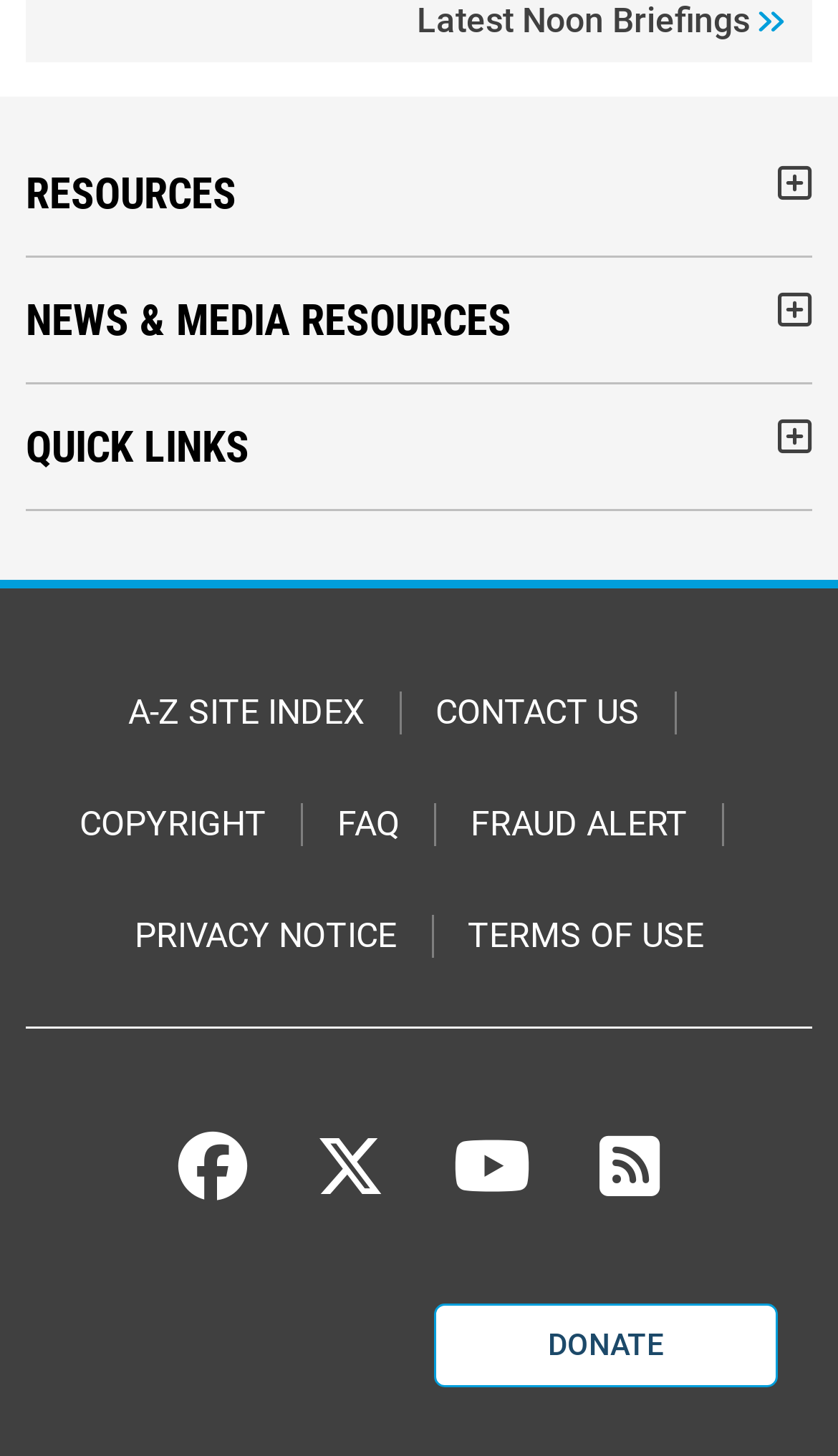How many social media links are there?
Refer to the image and give a detailed response to the question.

There are 4 social media links because there are 4 list items with links to 'facebook', 'Twitter', 'YouTube', and 'RSS' respectively, which are typically used as social media platforms.